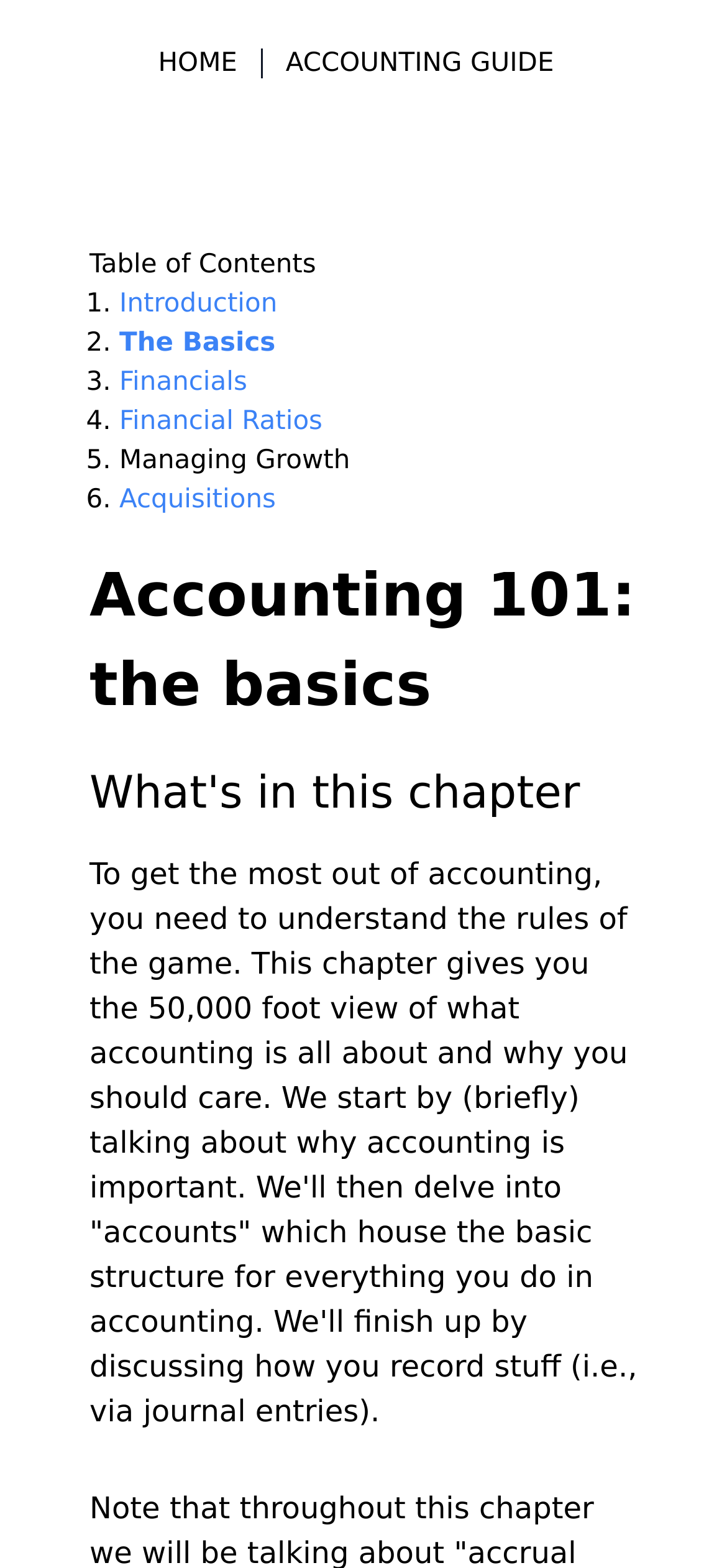What is the purpose of this chapter?
Give a detailed explanation using the information visible in the image.

I read the static text under the 'Accounting 101: the basics' heading, which explains that this chapter gives a 50,000 foot view of what accounting is all about and why it's important. It also mentions that it will discuss the basic structure of accounting and how to record transactions.